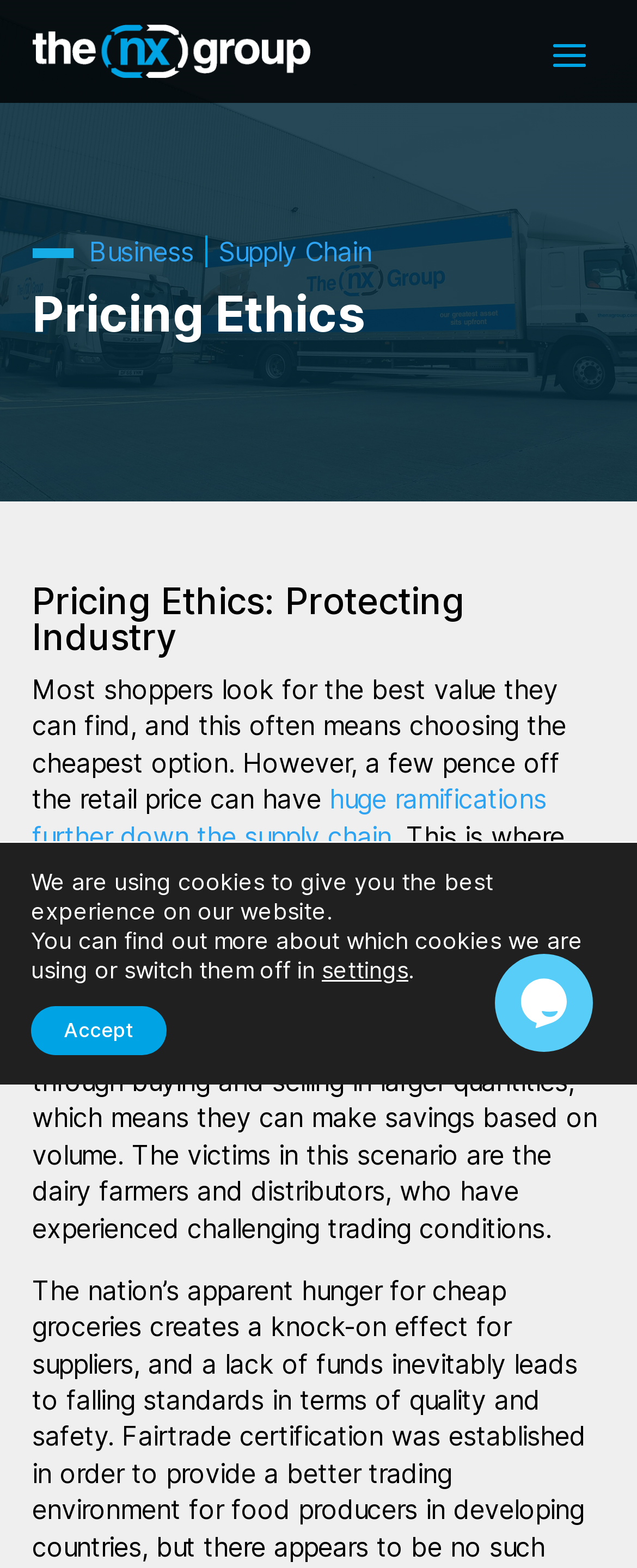Answer the question below with a single word or a brief phrase: 
What is the position of the chat widget on the webpage?

Bottom right